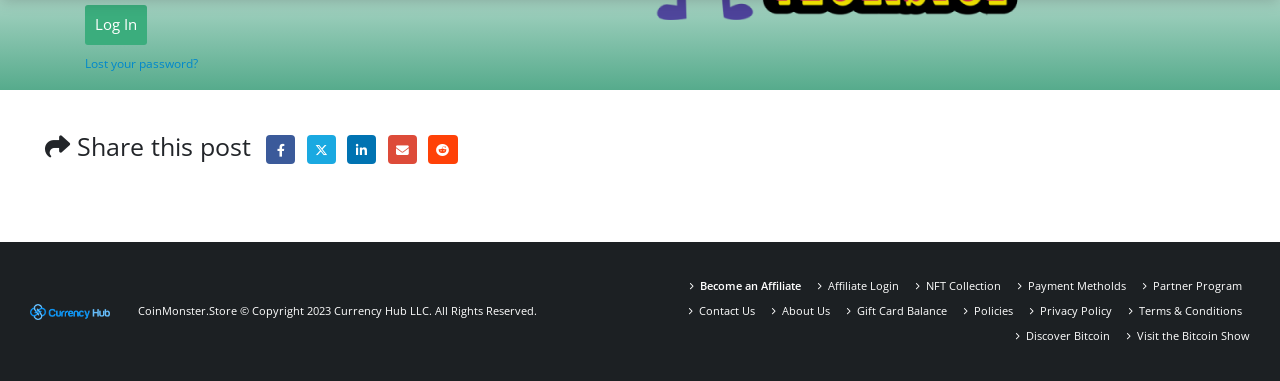Locate the bounding box coordinates of the region to be clicked to comply with the following instruction: "Visit the Coin Monster Store". The coordinates must be four float numbers between 0 and 1, in the form [left, top, right, bottom].

[0.023, 0.796, 0.086, 0.836]